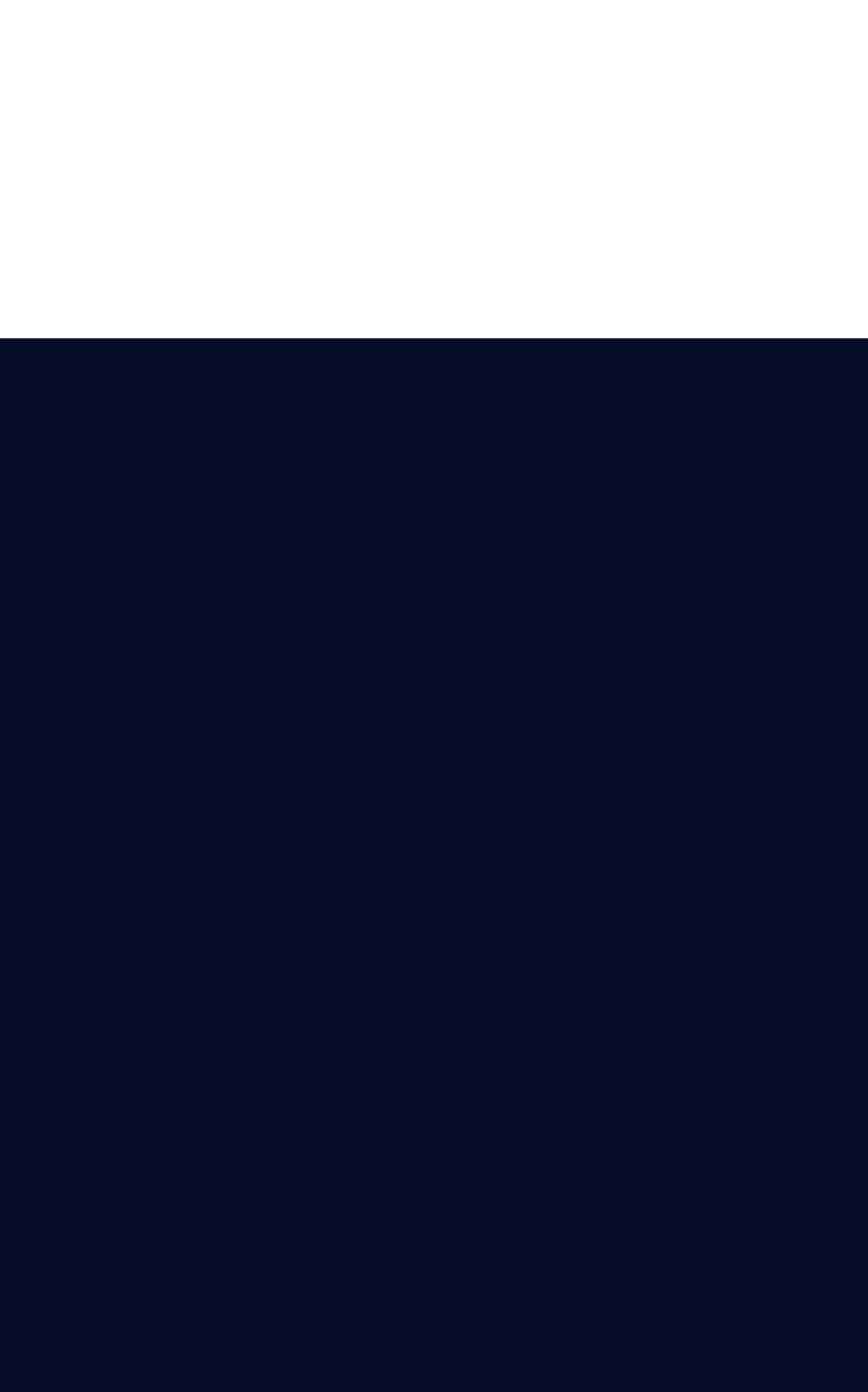Is there a date mentioned on the webpage?
Respond with a short answer, either a single word or a phrase, based on the image.

Yes